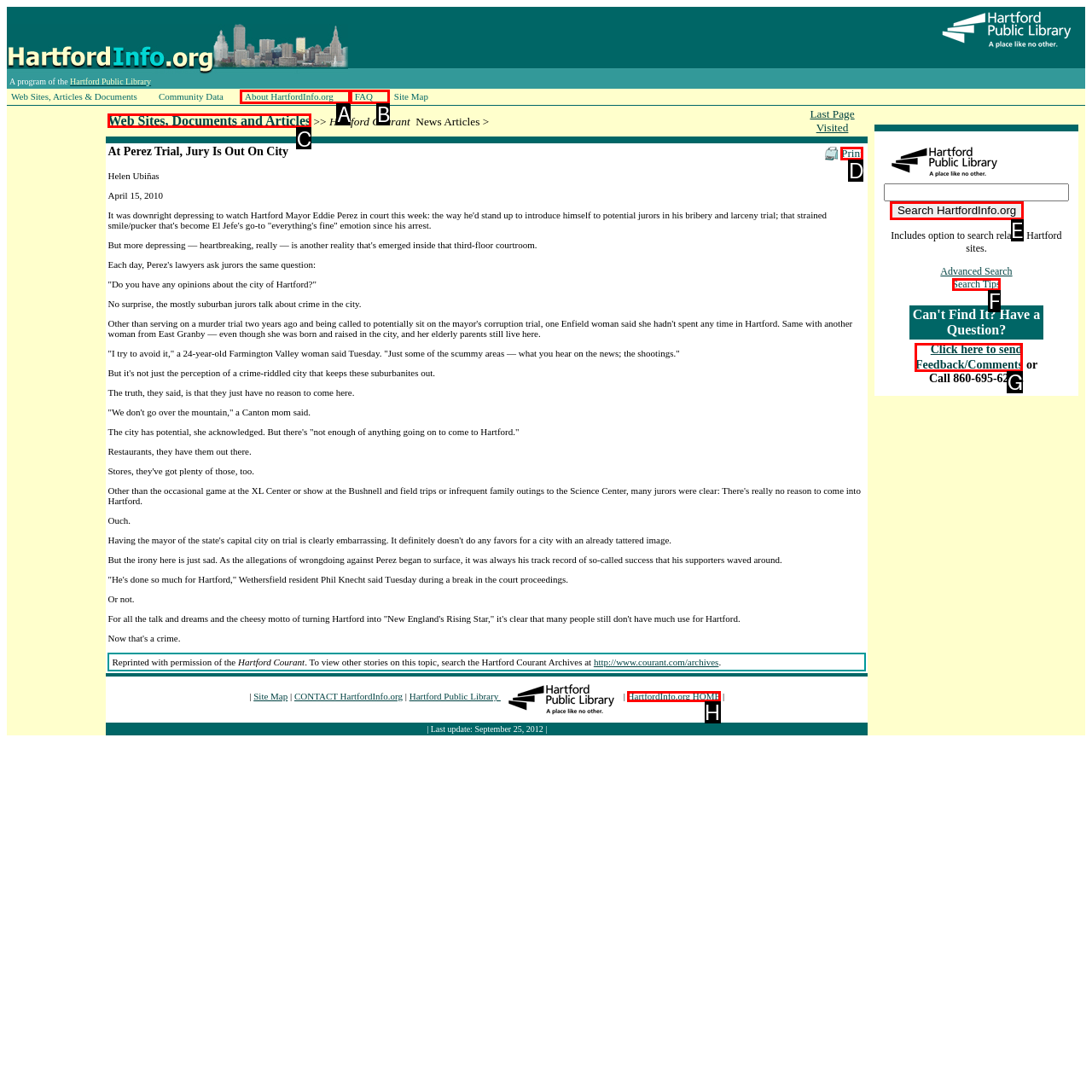Select the right option to accomplish this task: Click on the 'Web Sites, Documents and Articles' link. Reply with the letter corresponding to the correct UI element.

C